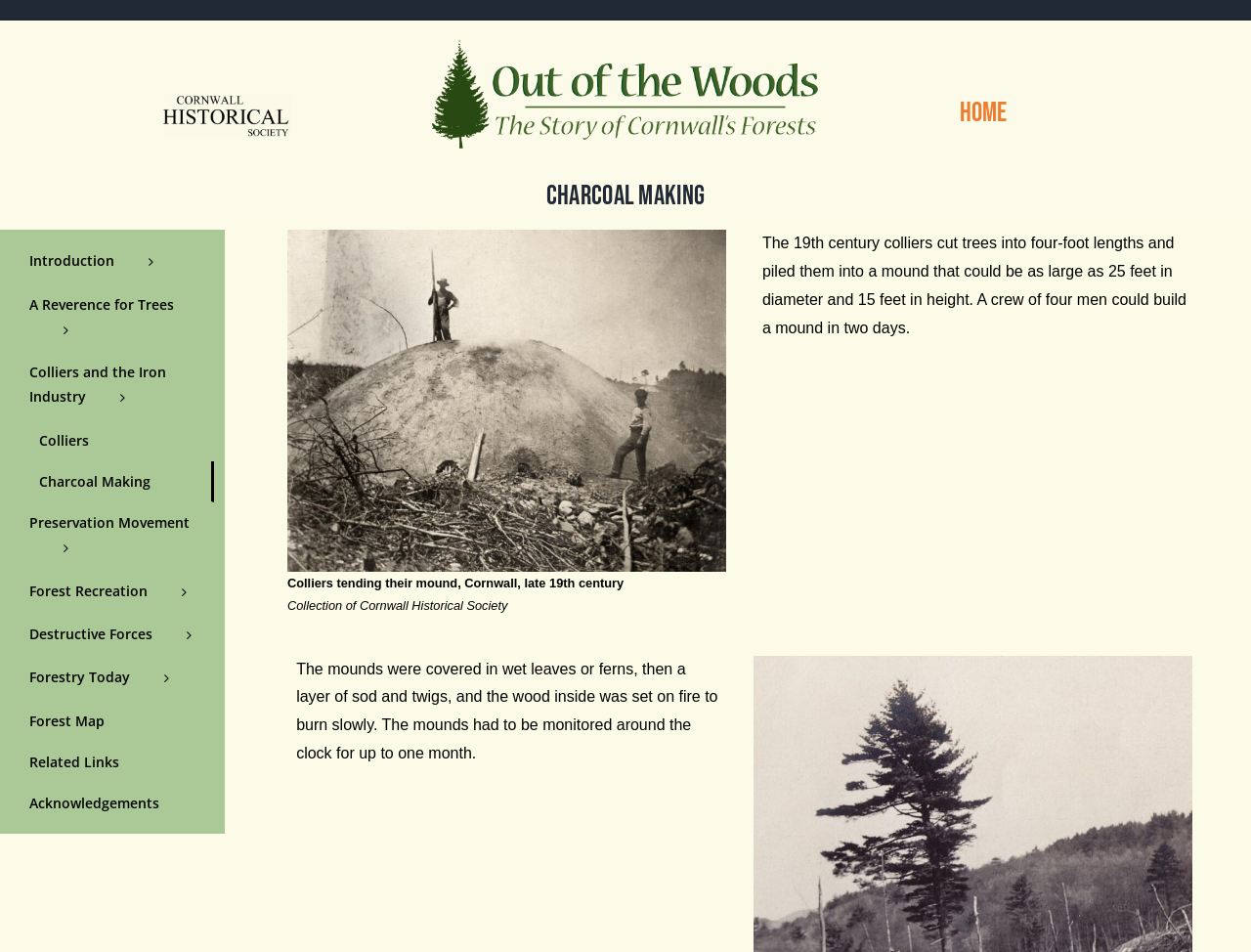What was used to cover the charcoal mounds?
Provide an in-depth answer to the question, covering all aspects.

The text states that 'The mounds were covered in wet leaves or ferns, then a layer of sod and twigs, and the wood inside was set on fire to burn slowly.' This indicates that wet leaves or ferns were used to cover the charcoal mounds.